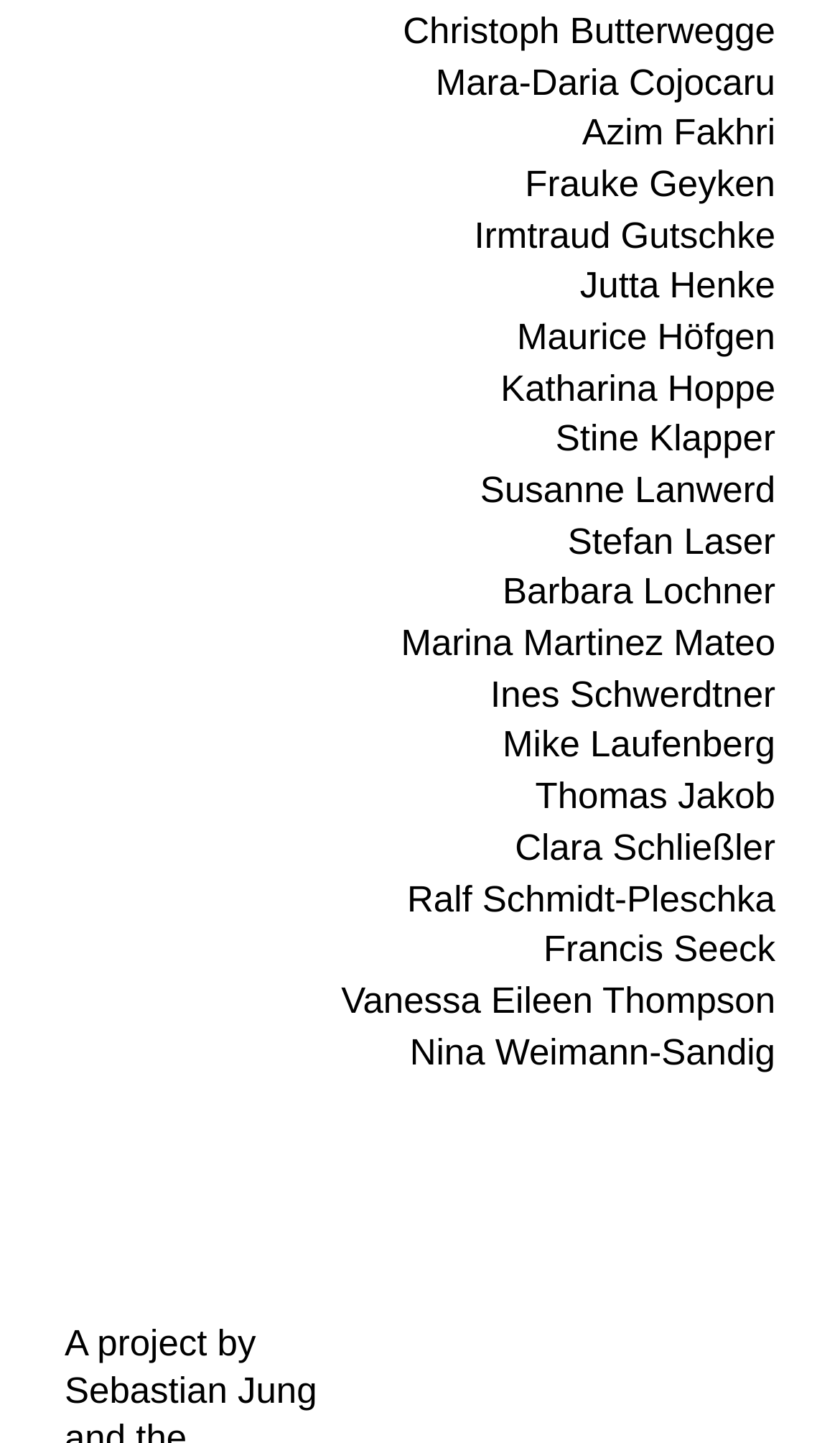Using the details from the image, please elaborate on the following question: What is the vertical position of the link 'Mara-Daria Cojocaru' relative to the link 'Christoph Butterwegge'?

I compared the y1 and y2 coordinates of the bounding boxes of the two link elements. The y1 and y2 values of 'Mara-Daria Cojocaru' are greater than those of 'Christoph Butterwegge', which means 'Mara-Daria Cojocaru' is below 'Christoph Butterwegge'.